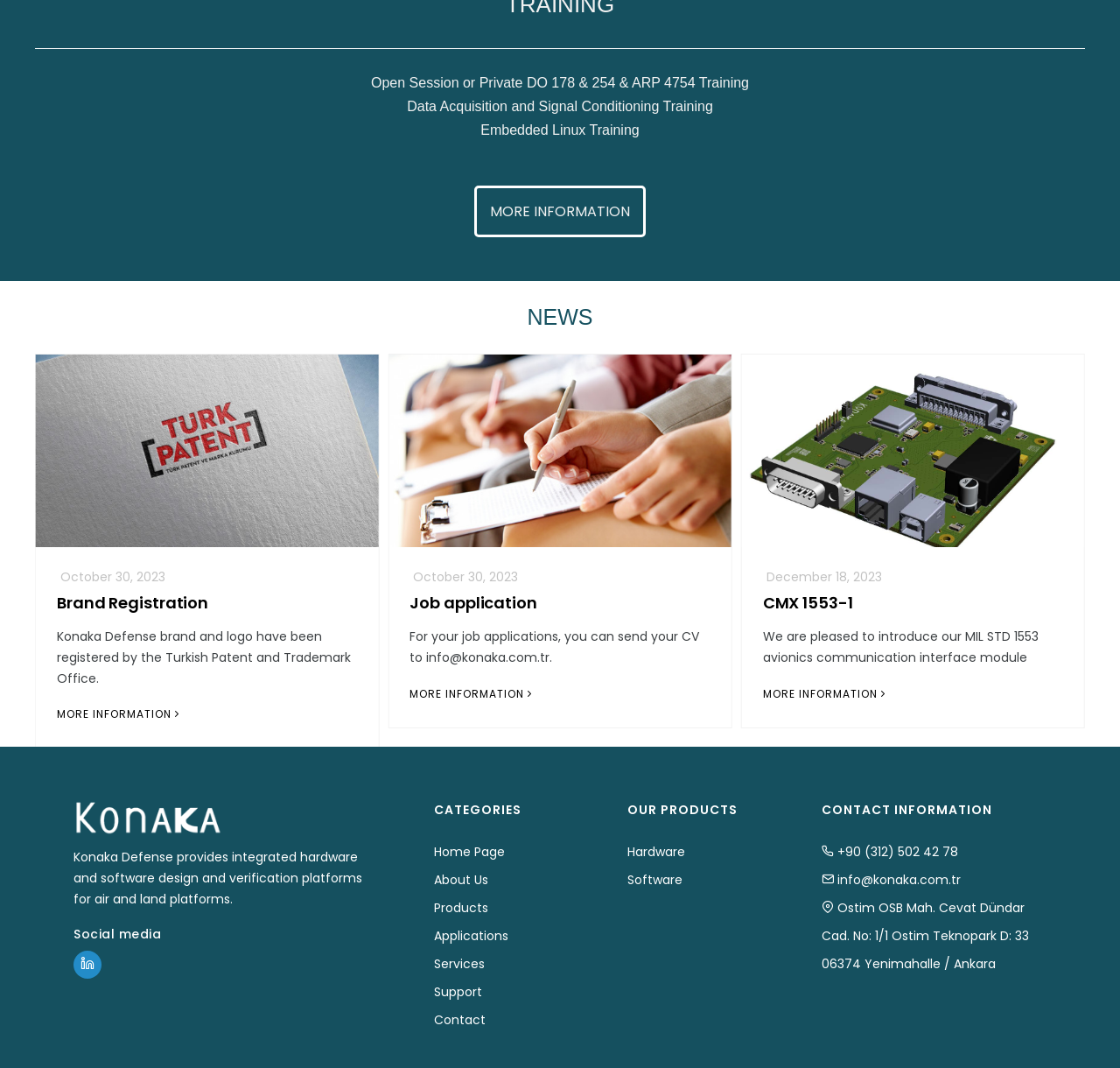Identify the bounding box coordinates for the element you need to click to achieve the following task: "search for a topic". The coordinates must be four float values ranging from 0 to 1, formatted as [left, top, right, bottom].

None